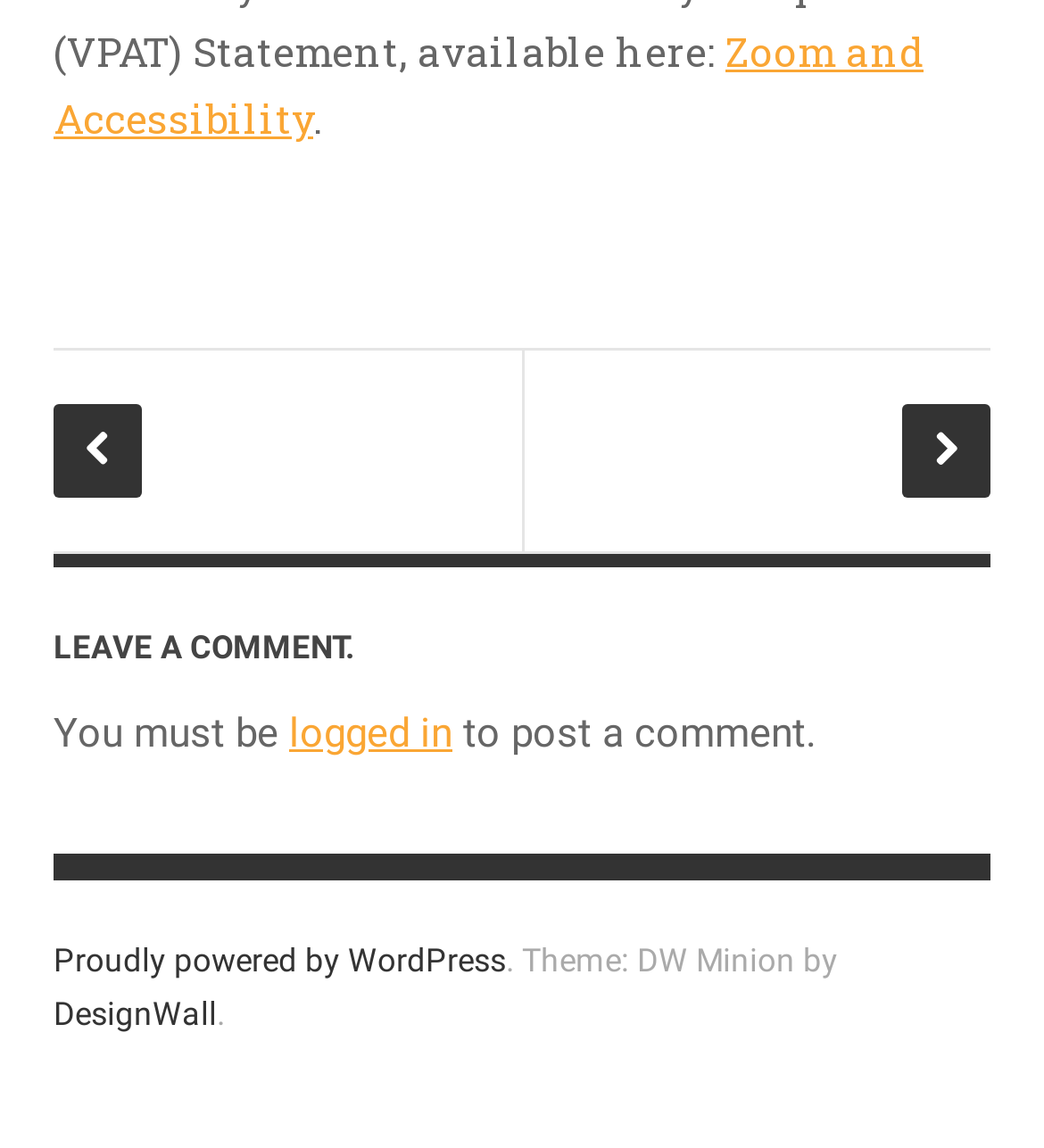Analyze the image and deliver a detailed answer to the question: How many links are there in the main section?

I counted the number of links in the main section, starting from 'Blackboard Learn' to 'Library', and found 17 links.